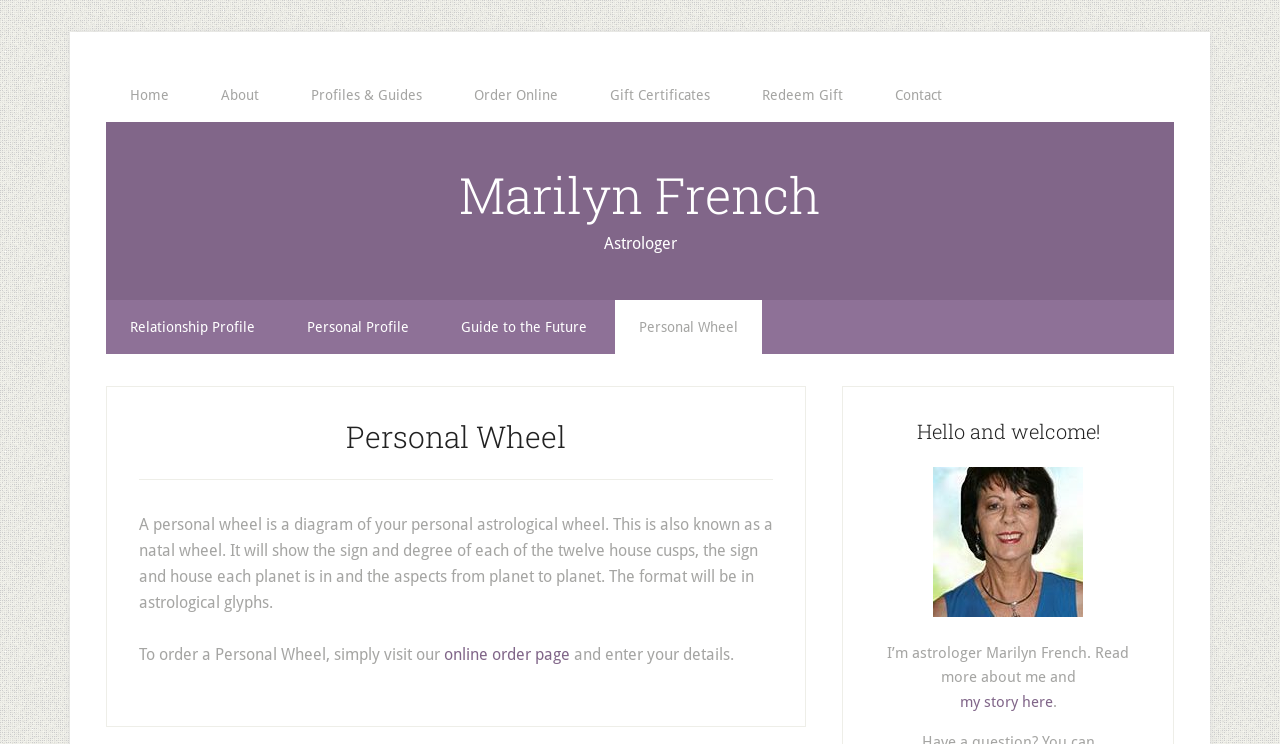Please mark the bounding box coordinates of the area that should be clicked to carry out the instruction: "learn about personal profile".

[0.221, 0.403, 0.338, 0.476]